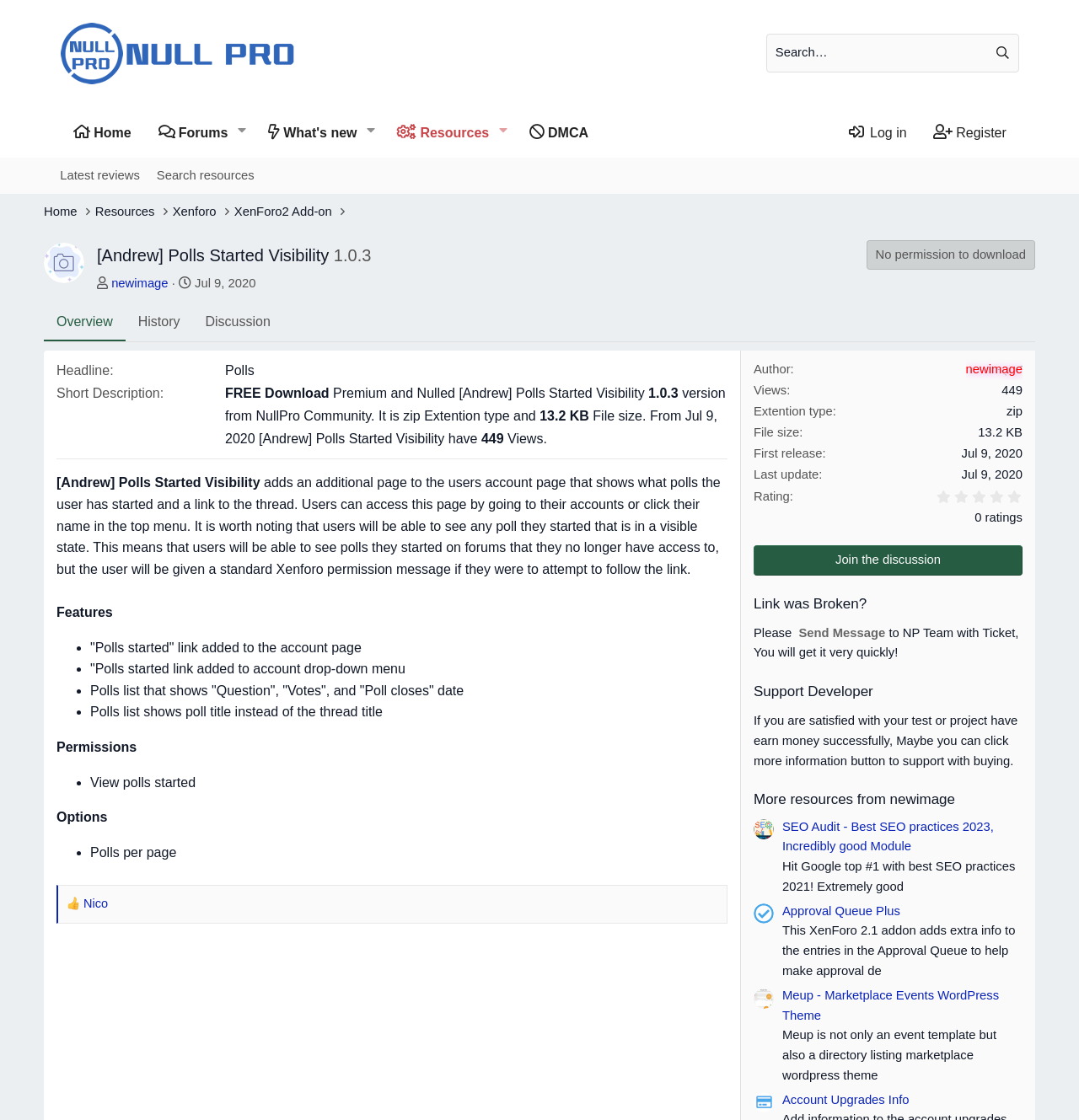Please identify the bounding box coordinates of the element's region that needs to be clicked to fulfill the following instruction: "Reply to the post". The bounding box coordinates should consist of four float numbers between 0 and 1, i.e., [left, top, right, bottom].

None